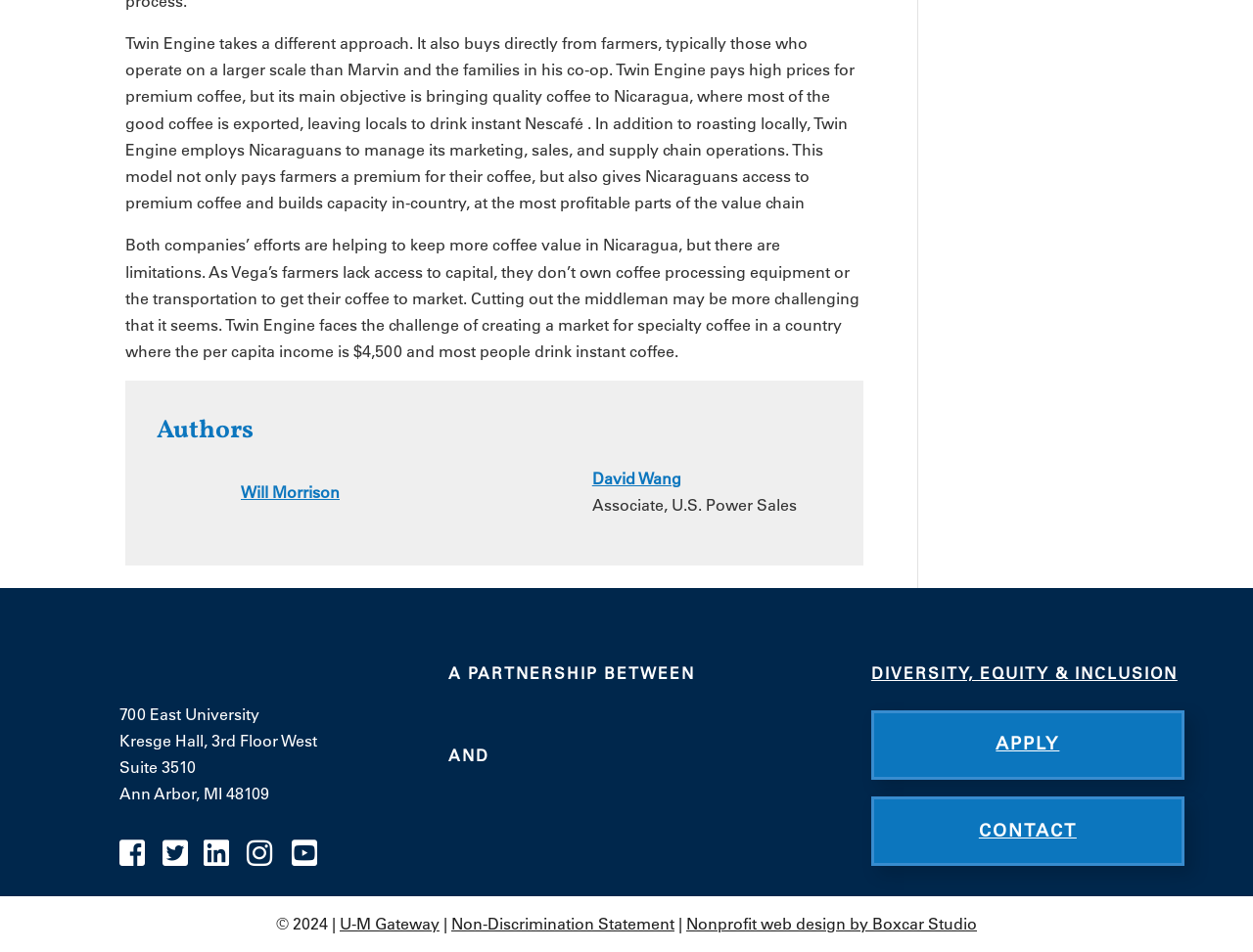Identify and provide the bounding box coordinates of the UI element described: "David Wang". The coordinates should be formatted as [left, top, right, bottom], with each number being a float between 0 and 1.

[0.472, 0.492, 0.544, 0.513]